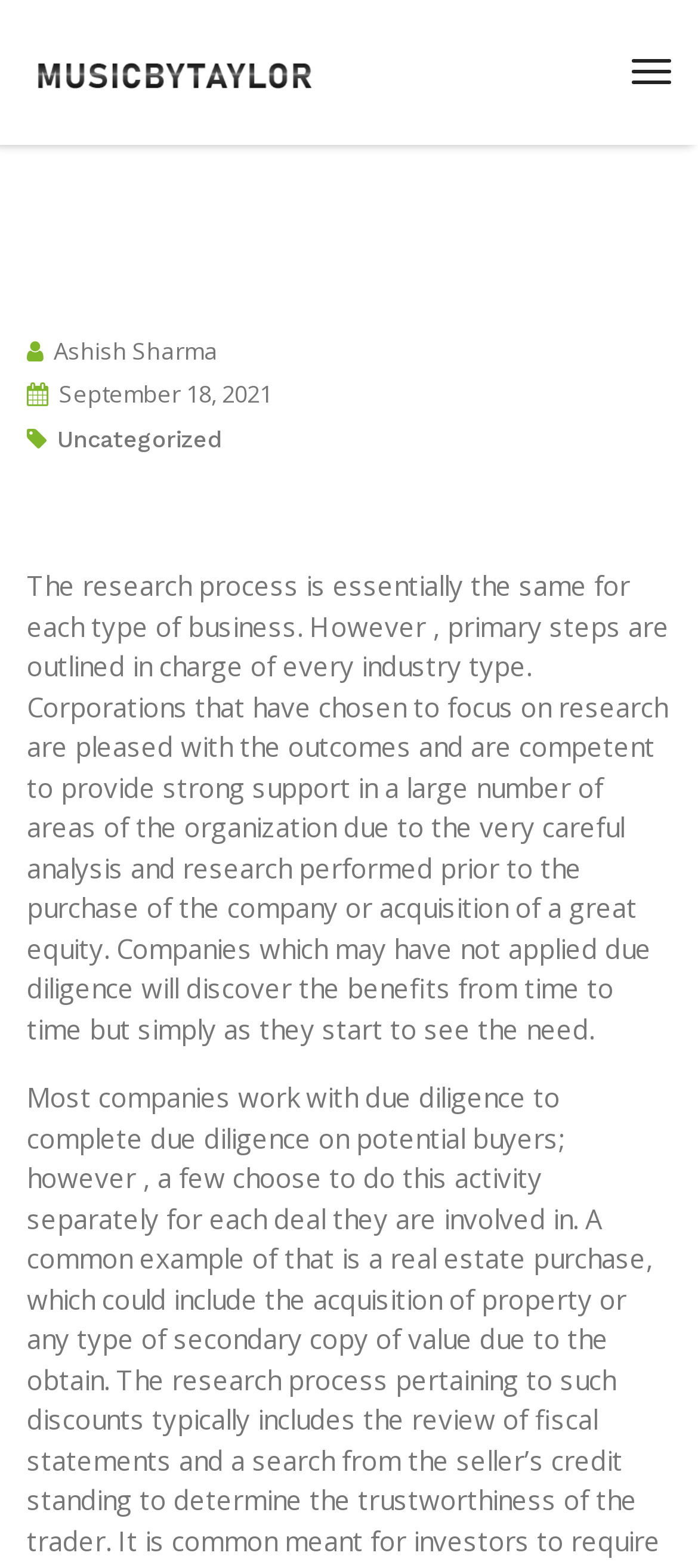Please respond to the question with a concise word or phrase:
What is the category of the article?

Uncategorized